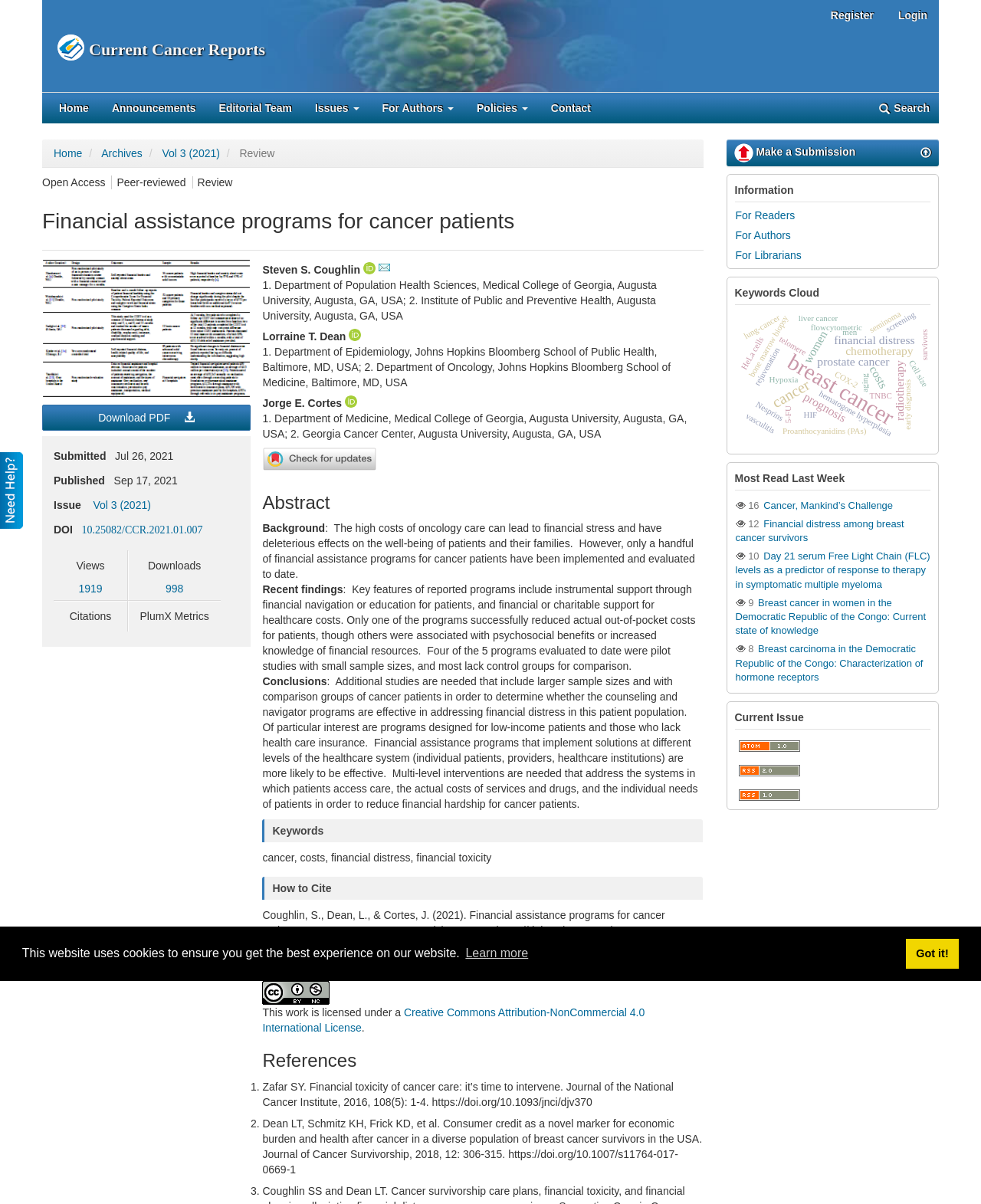How many views does the article have?
Using the visual information, answer the question in a single word or phrase.

1919